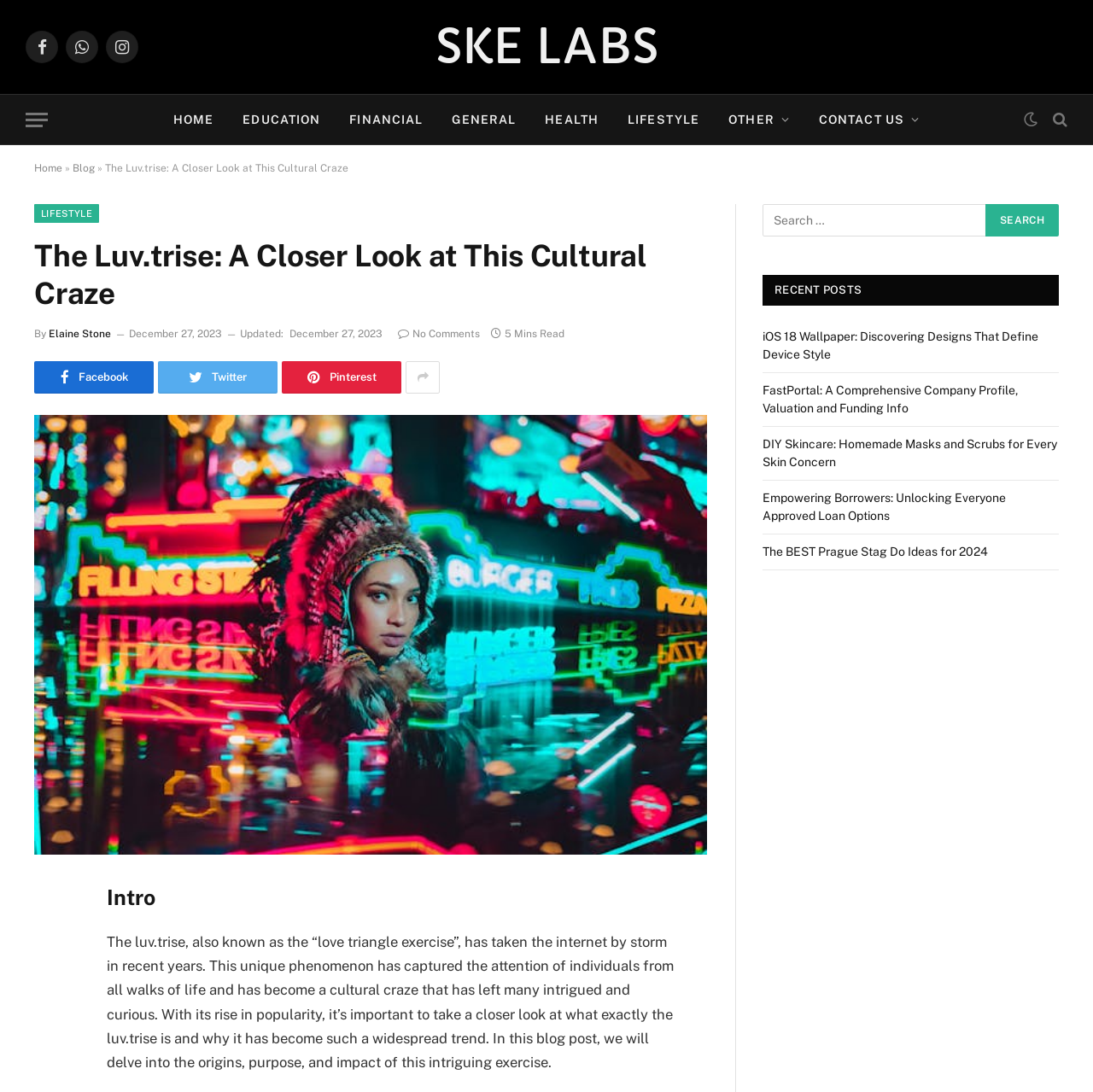Please provide the bounding box coordinates for the UI element as described: "SKE LABS". The coordinates must be four floats between 0 and 1, represented as [left, top, right, bottom].

[0.398, 0.016, 0.602, 0.07]